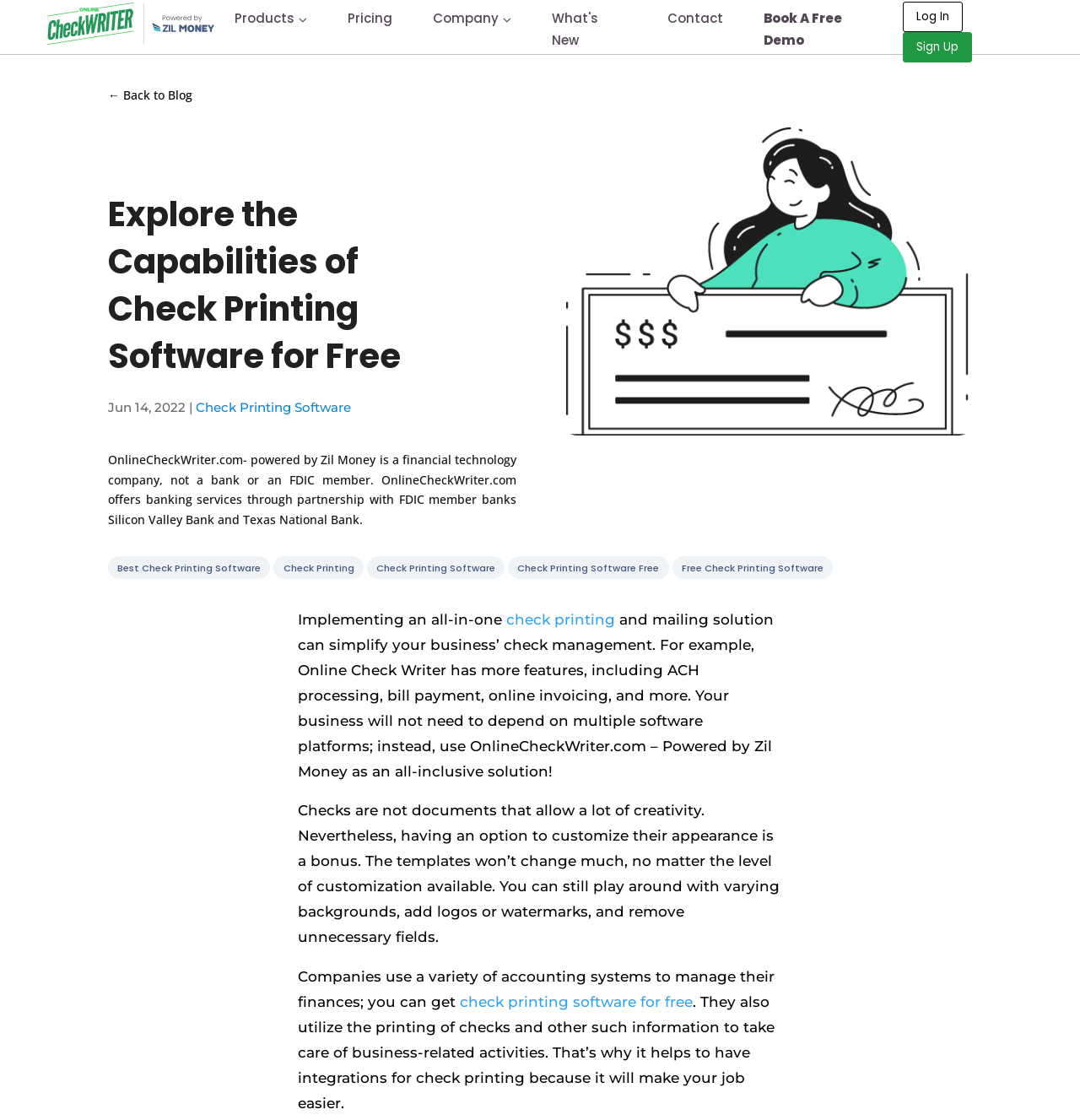What is the name of the company powering this service?
Using the visual information from the image, give a one-word or short-phrase answer.

Zil Money